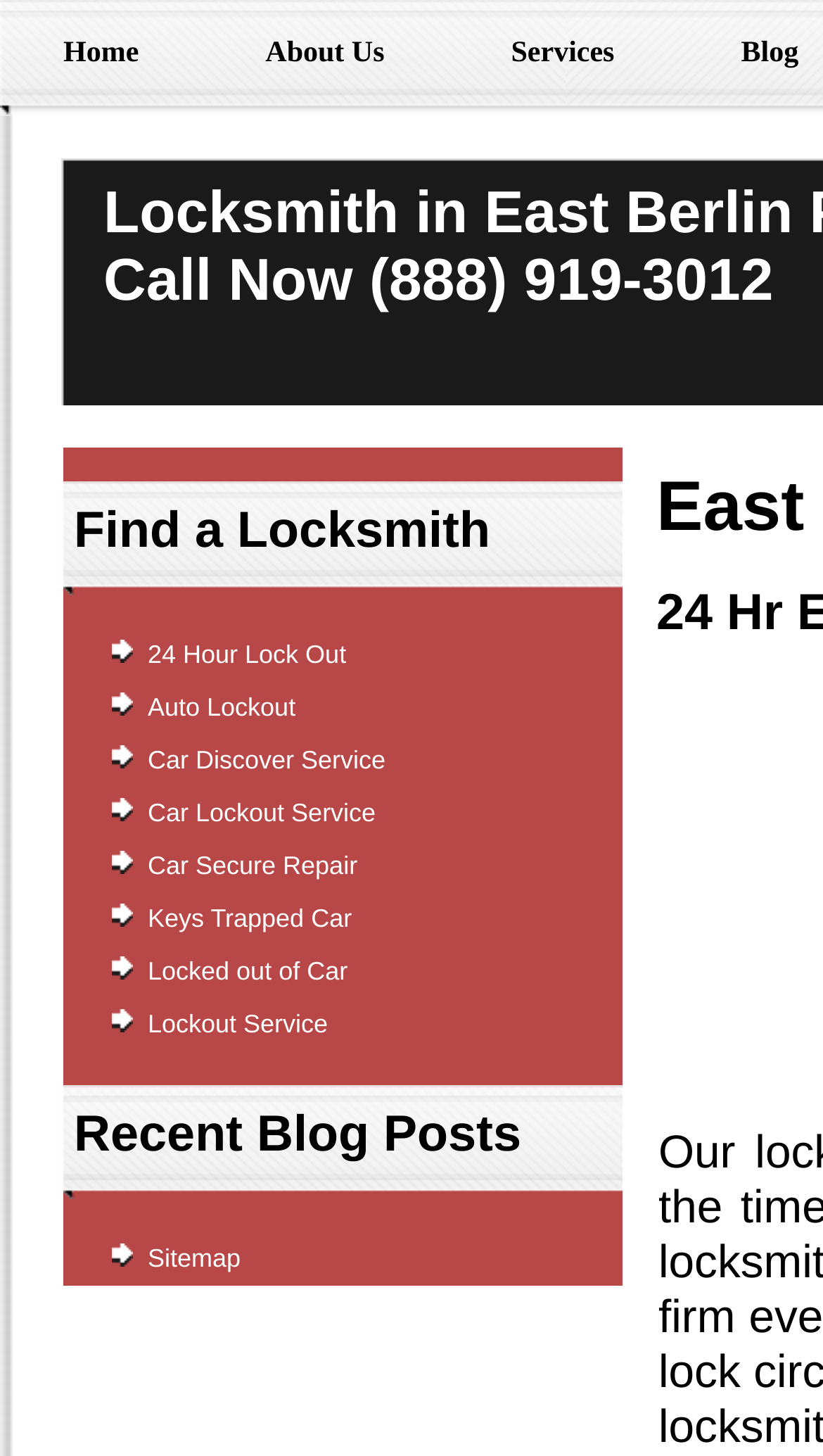Provide the bounding box coordinates for the UI element that is described by this text: "Lockout Service". The coordinates should be in the form of four float numbers between 0 and 1: [left, top, right, bottom].

[0.179, 0.693, 0.398, 0.714]